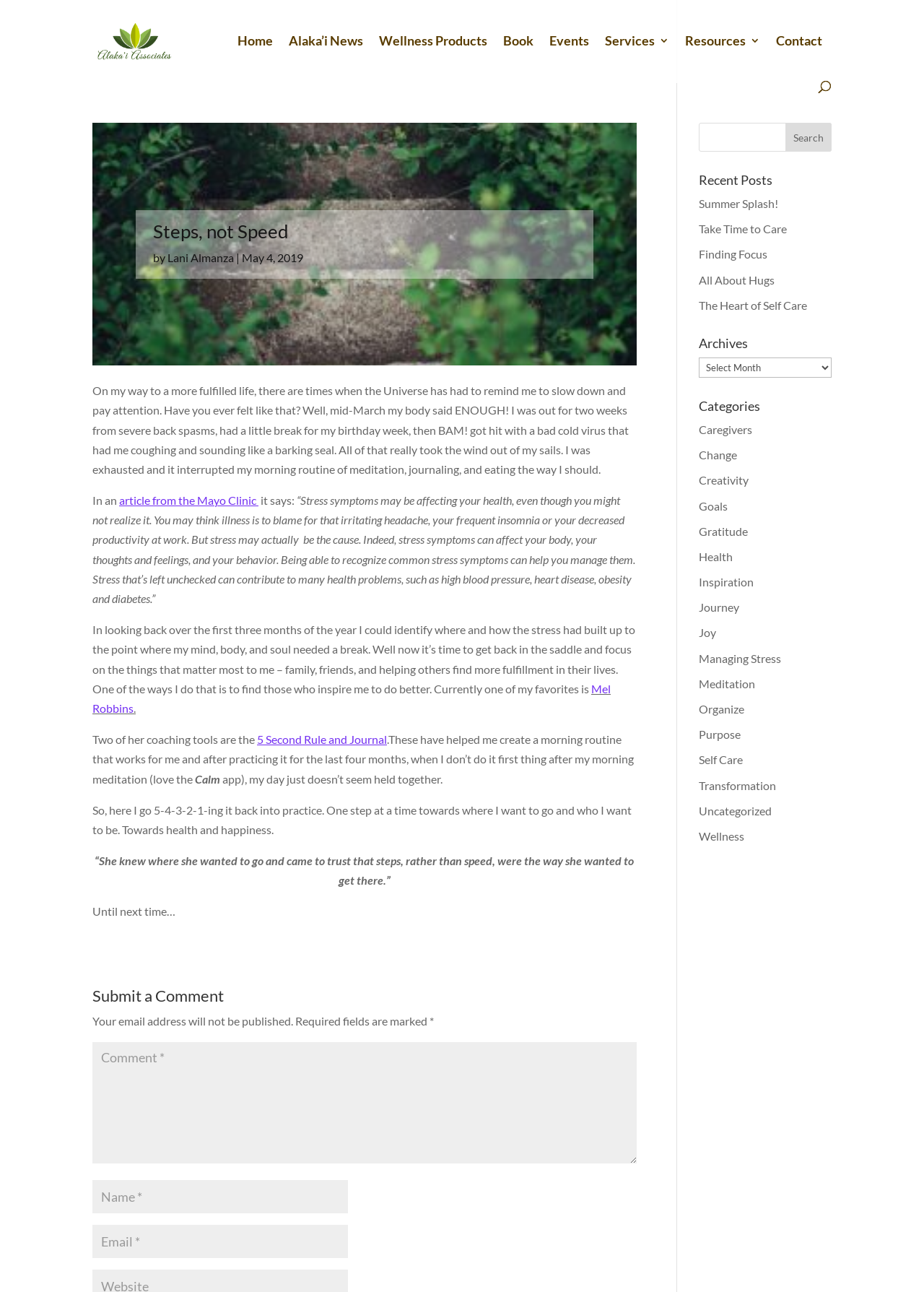Identify the bounding box coordinates of the element to click to follow this instruction: 'Click the close-dialog button'. Ensure the coordinates are four float values between 0 and 1, provided as [left, top, right, bottom].

None